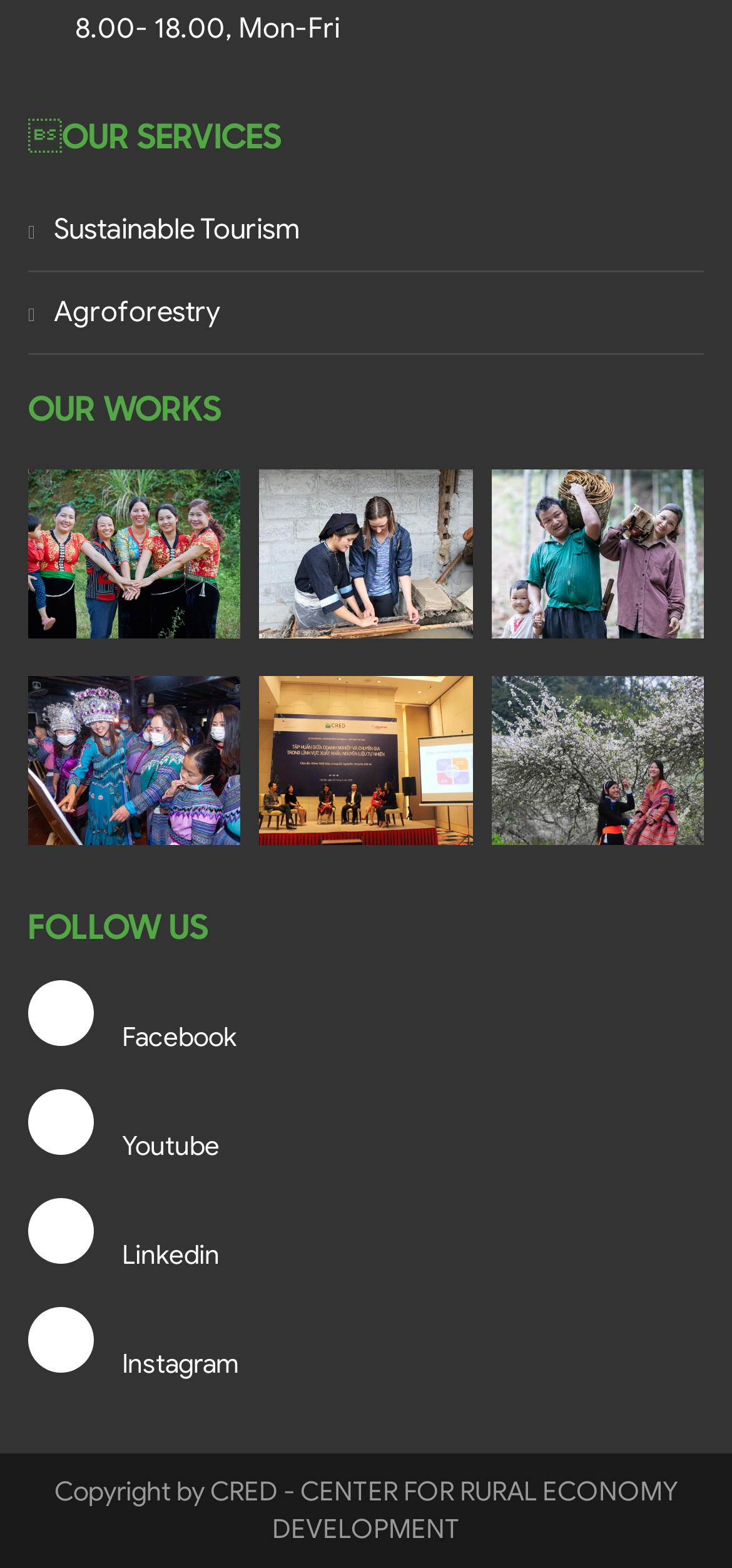Review the image closely and give a comprehensive answer to the question: What is the first link on the webpage?

The first link on the webpage is 'Sustainable Tourism' which is located at the top of the page with a bounding box coordinate of [0.038, 0.016, 0.962, 0.069].